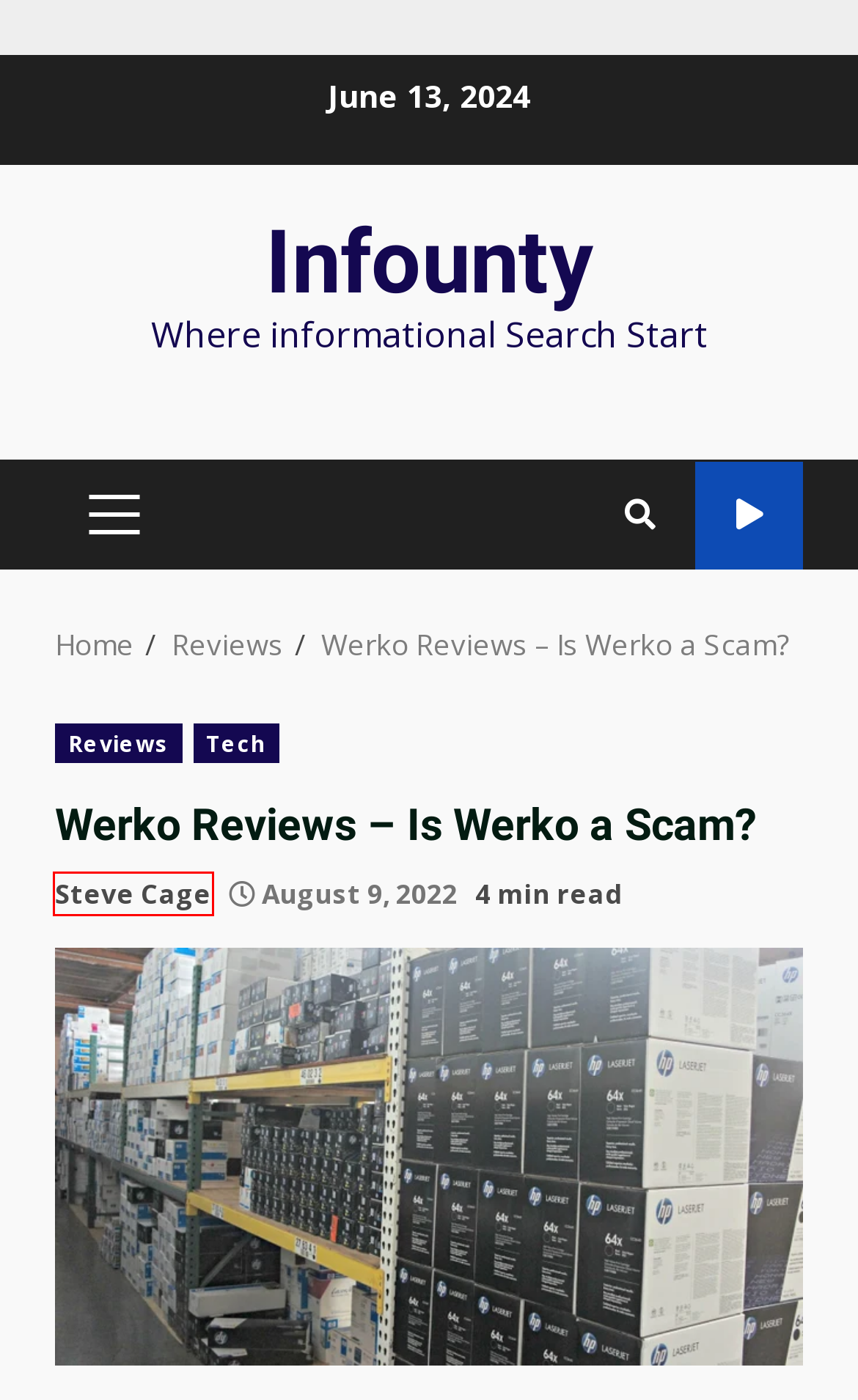You have a screenshot showing a webpage with a red bounding box highlighting an element. Choose the webpage description that best fits the new webpage after clicking the highlighted element. The descriptions are:
A. April 2022 - Infounty
B. Tech Archives - Infounty
C. Infounty - Where informational Search Start
D. Reviews Archives - Infounty
E. Real Estate Archives - Infounty
F. Poyo Smart TV Reviews : What You Need to Know
G. Steve Cage, Author at Infounty
H. Downwae.com Website Reviews

G